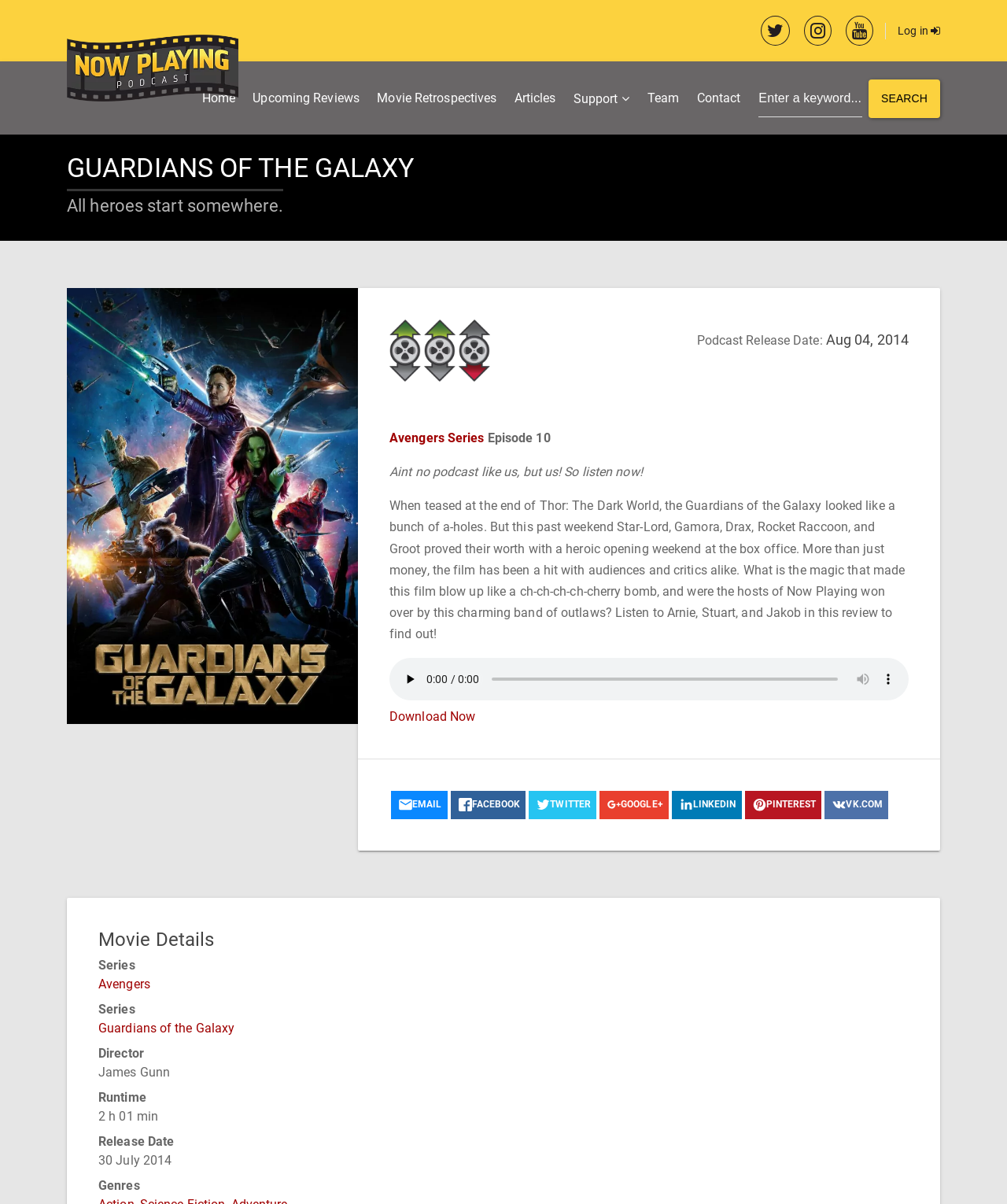Locate the bounding box coordinates for the element described below: "Download Now". The coordinates must be four float values between 0 and 1, formatted as [left, top, right, bottom].

[0.387, 0.589, 0.472, 0.601]